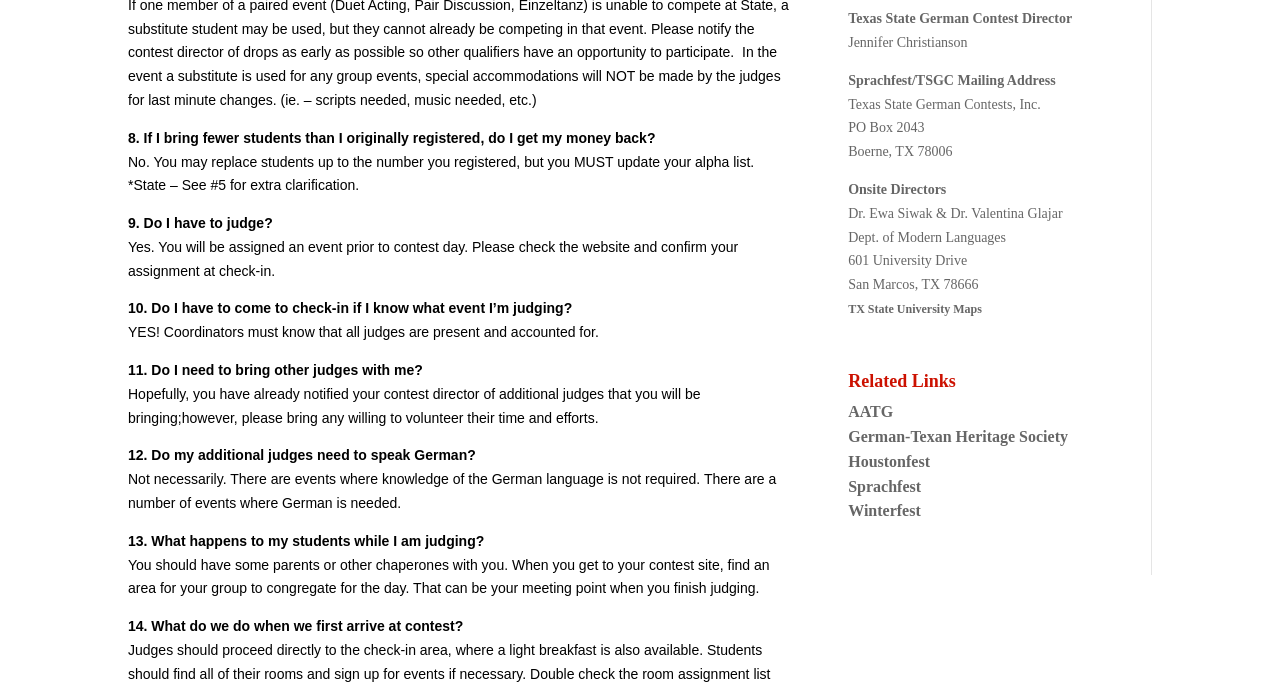From the webpage screenshot, identify the region described by German-Texan Heritage Society. Provide the bounding box coordinates as (top-left x, top-left y, bottom-right x, bottom-right y), with each value being a floating point number between 0 and 1.

[0.663, 0.646, 0.834, 0.67]